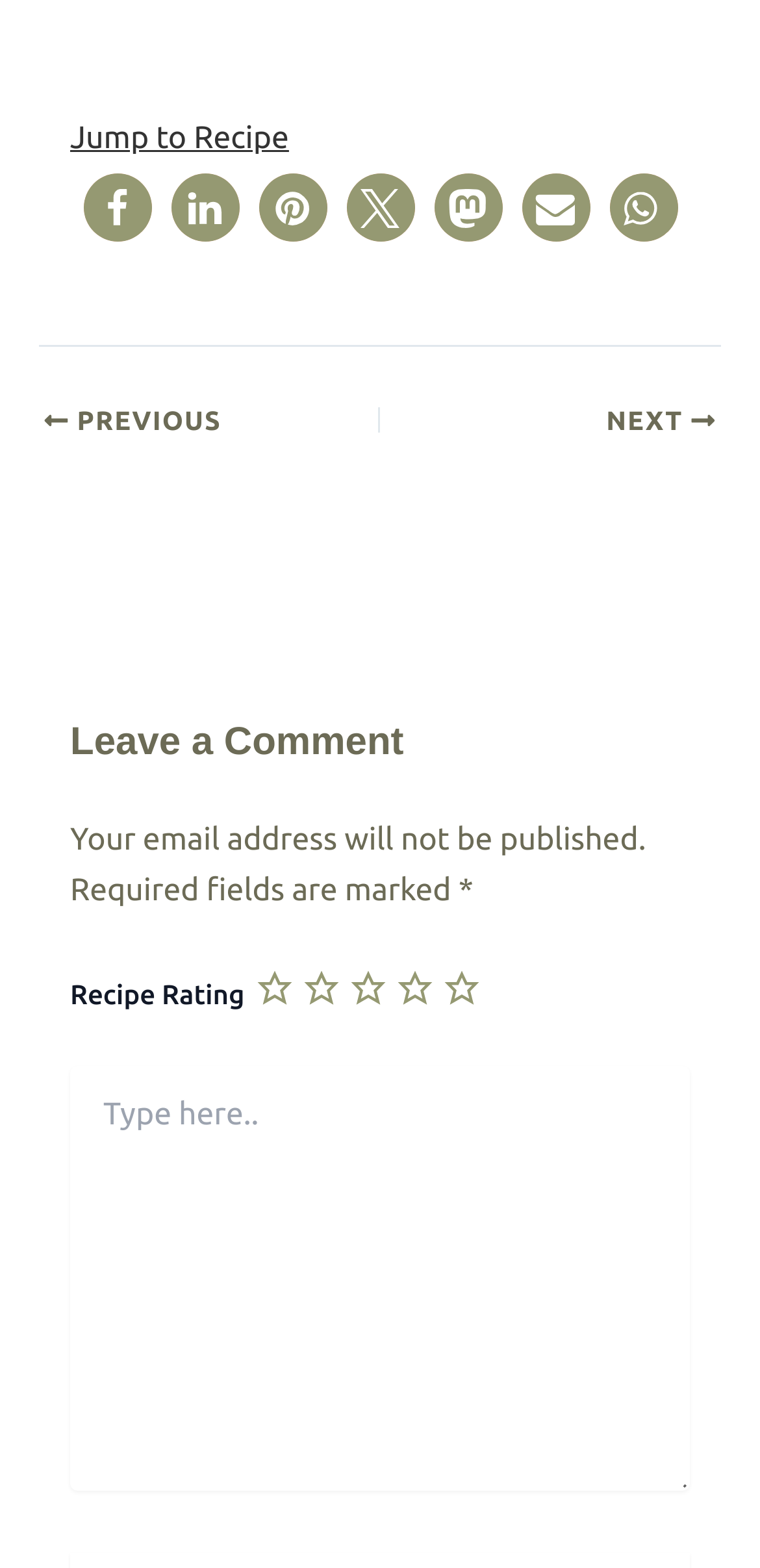Could you locate the bounding box coordinates for the section that should be clicked to accomplish this task: "Click the 'Jump to Recipe' link".

[0.092, 0.077, 0.38, 0.099]